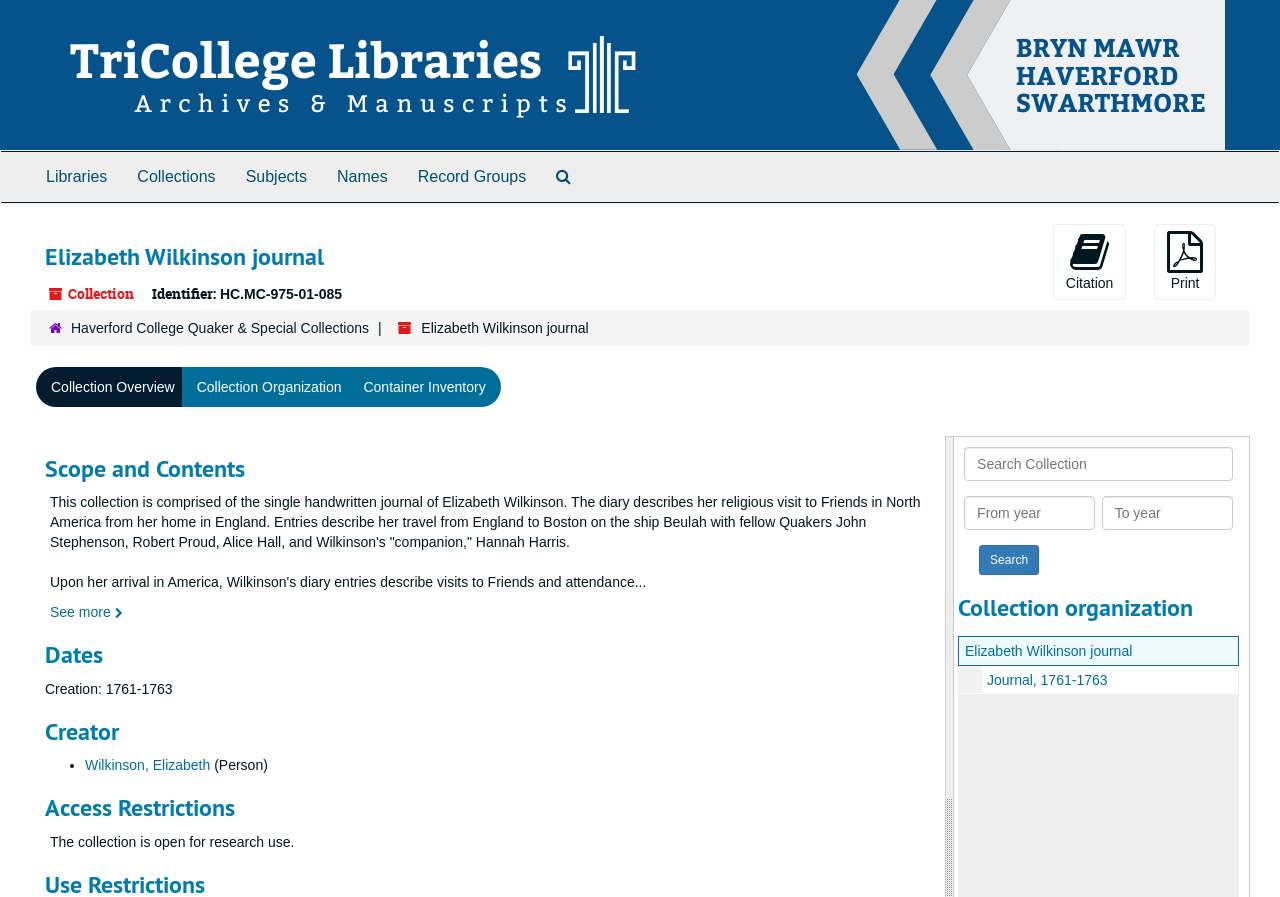Identify the bounding box of the UI component described as: "parent_node: Search Collection name="commit" value="Search"".

[0.765, 0.608, 0.812, 0.641]